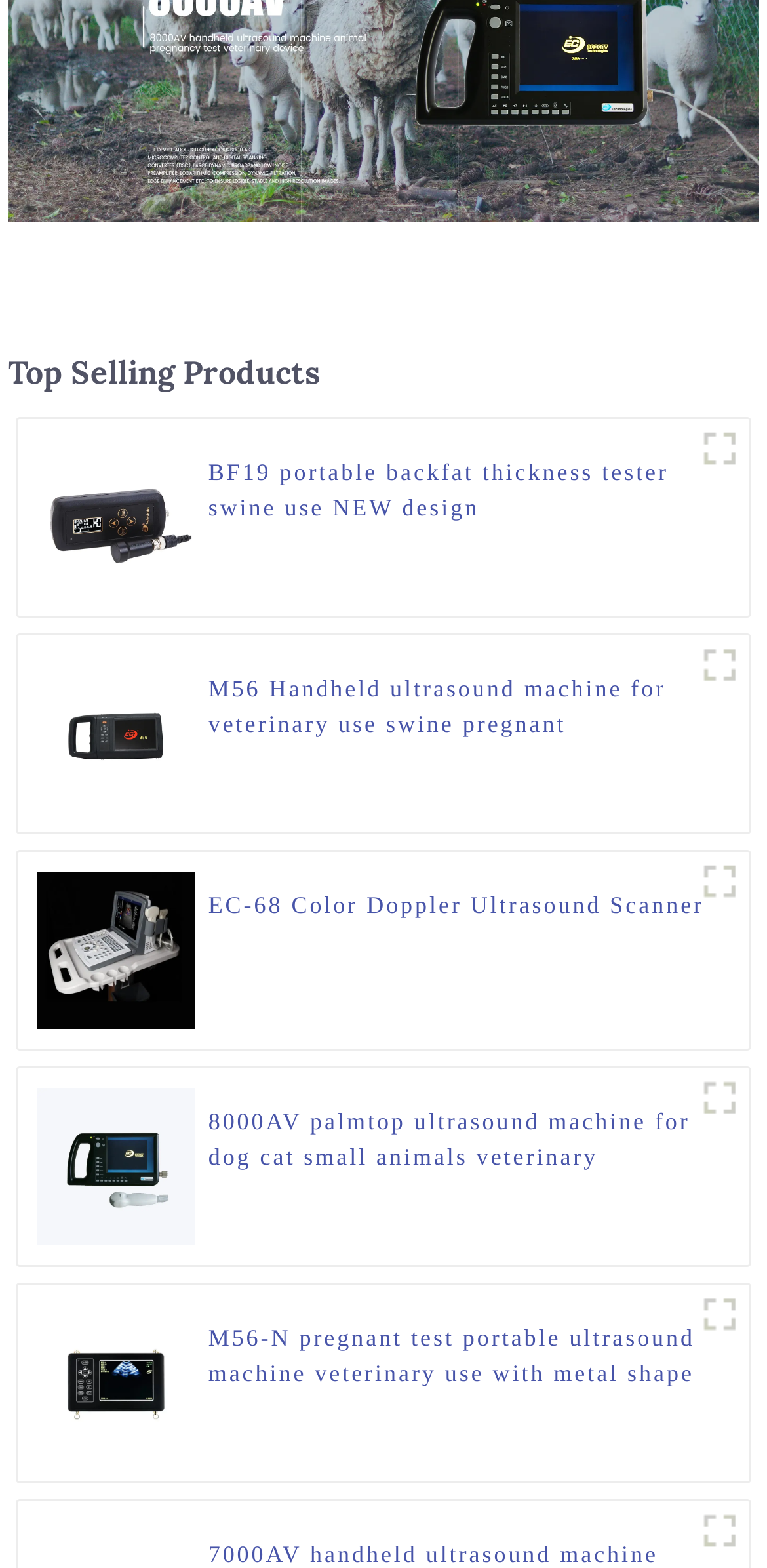Using the given description, provide the bounding box coordinates formatted as (top-left x, top-left y, bottom-right x, bottom-right y), with all values being floating point numbers between 0 and 1. Description: title="wKj0iWJ8oaiAXUIGAAEoomRjLus247"

[0.9, 0.405, 0.977, 0.443]